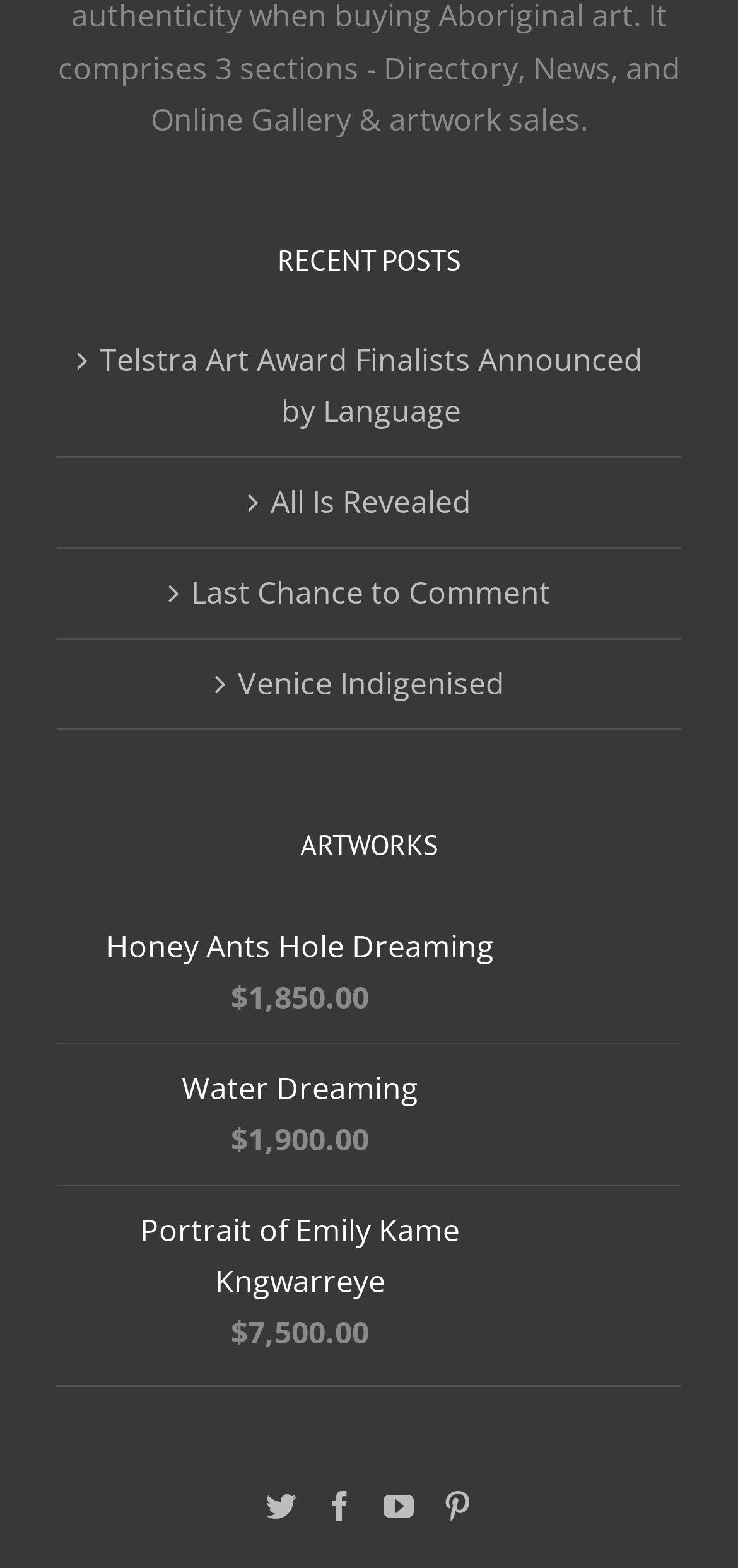Can you determine the bounding box coordinates of the area that needs to be clicked to fulfill the following instruction: "Visit Twitter page"?

[0.36, 0.951, 0.401, 0.97]